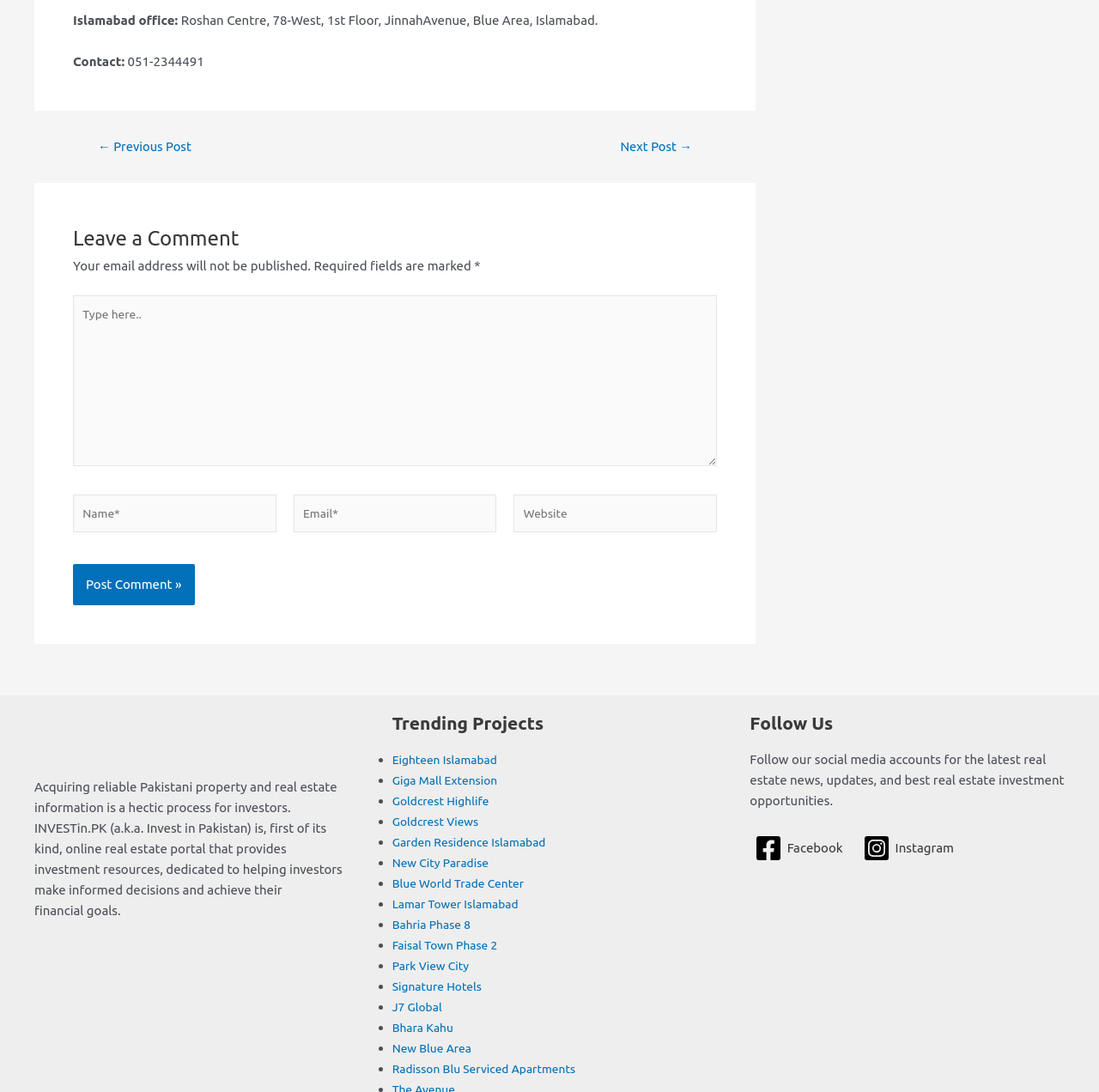Please determine the bounding box coordinates for the element that should be clicked to follow these instructions: "Follow the 'Facebook' link".

[0.682, 0.781, 0.772, 0.806]